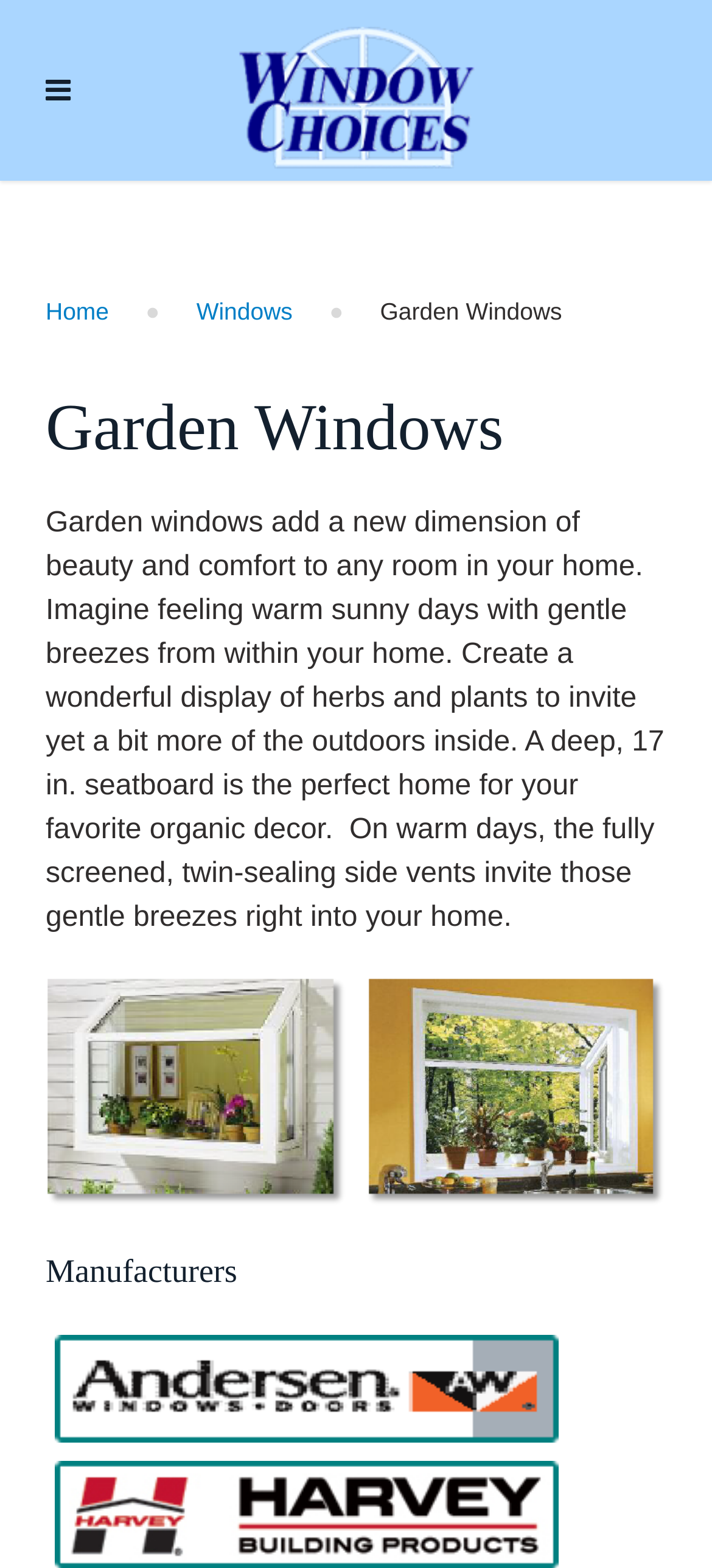What is the feature of the seatboard?
Based on the screenshot, provide your answer in one word or phrase.

17 in. deep